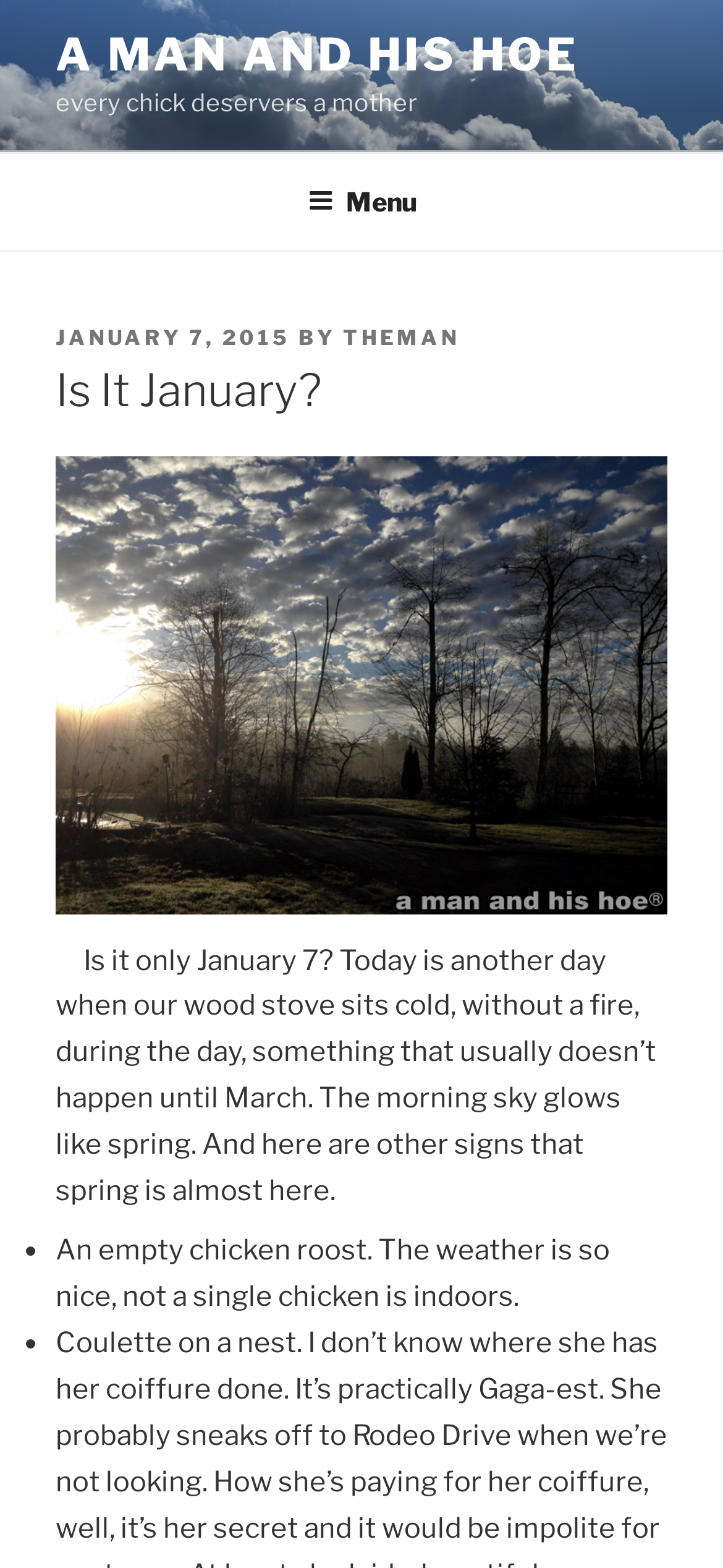What is the author of the post?
Look at the image and respond with a one-word or short-phrase answer.

THEMAN